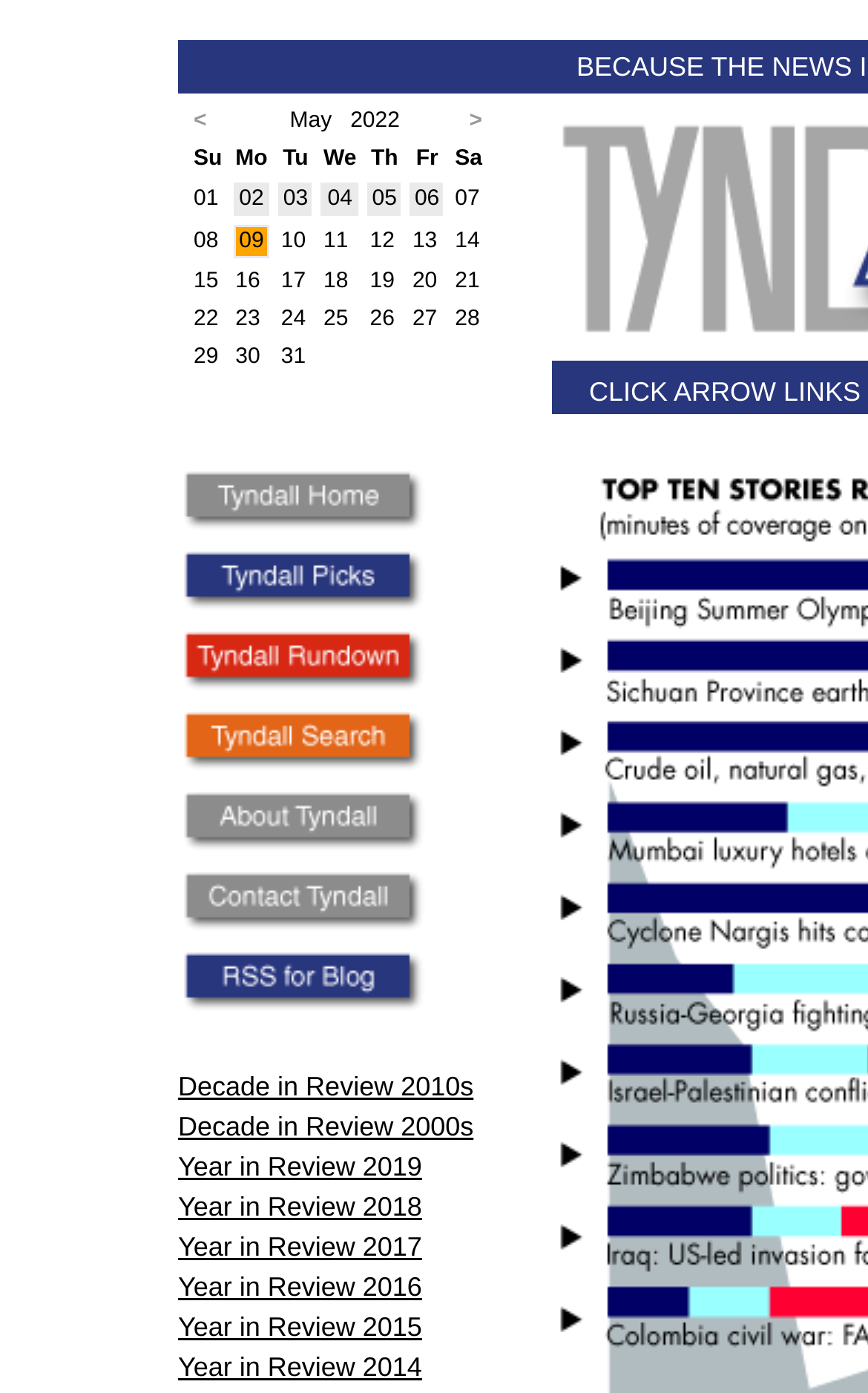Find the bounding box coordinates of the clickable area that will achieve the following instruction: "view May 2022".

[0.269, 0.077, 0.511, 0.097]